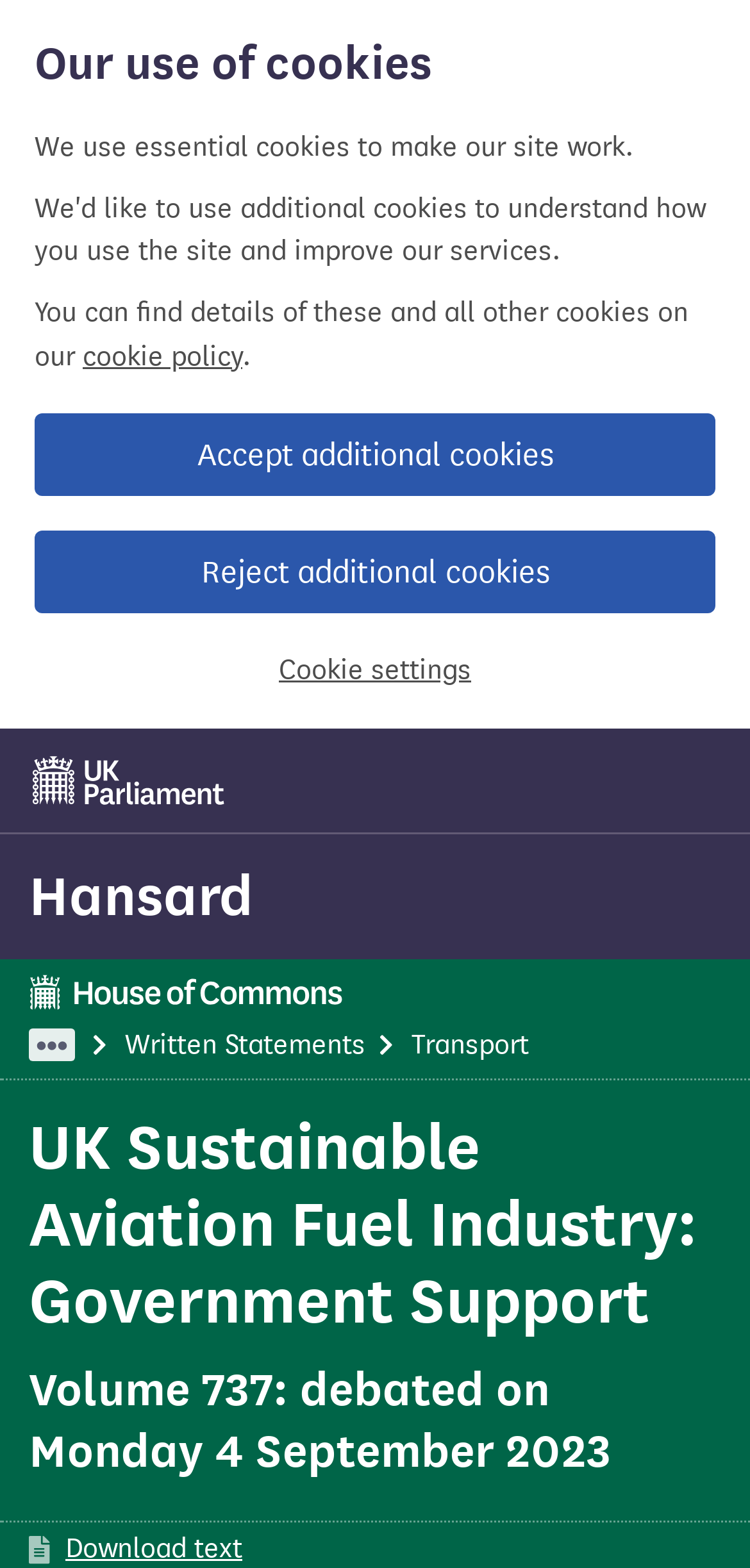Please reply to the following question with a single word or a short phrase:
What is the type of statement listed?

Written Statements